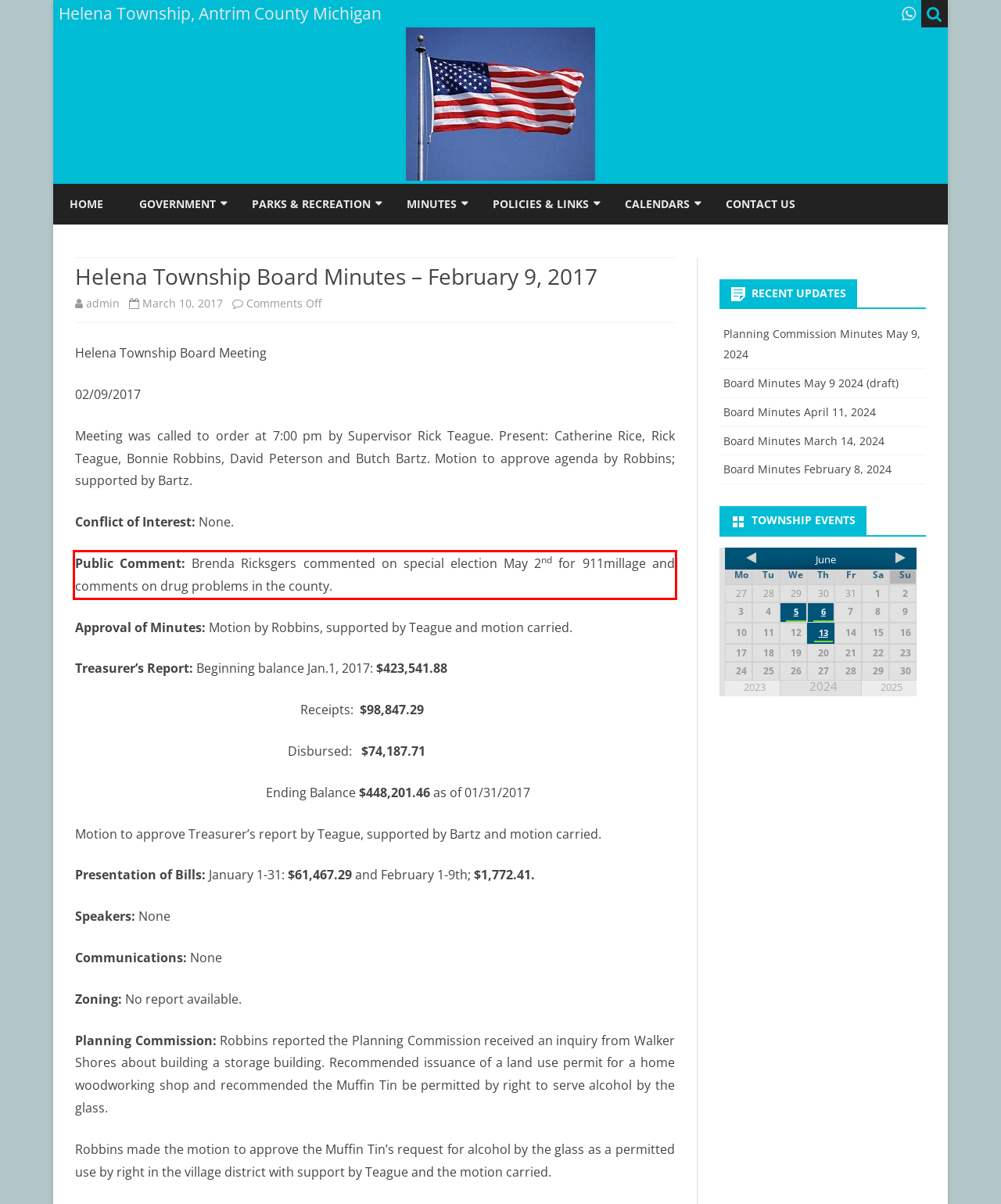You are presented with a screenshot containing a red rectangle. Extract the text found inside this red bounding box.

Public Comment: Brenda Ricksgers commented on special election May 2nd for 911millage and comments on drug problems in the county.